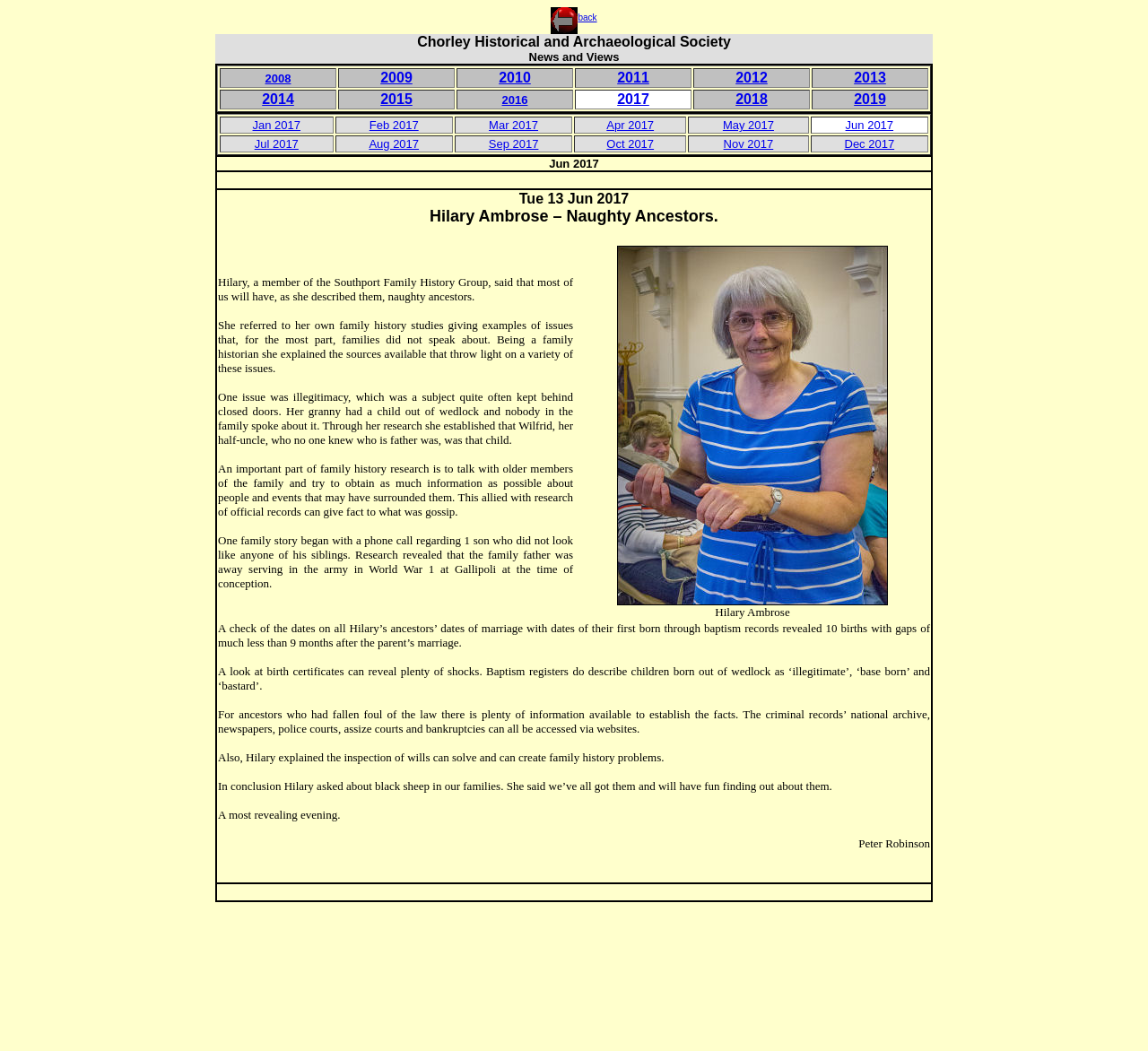Determine the bounding box coordinates of the element's region needed to click to follow the instruction: "click on back". Provide these coordinates as four float numbers between 0 and 1, formatted as [left, top, right, bottom].

[0.48, 0.008, 0.52, 0.022]